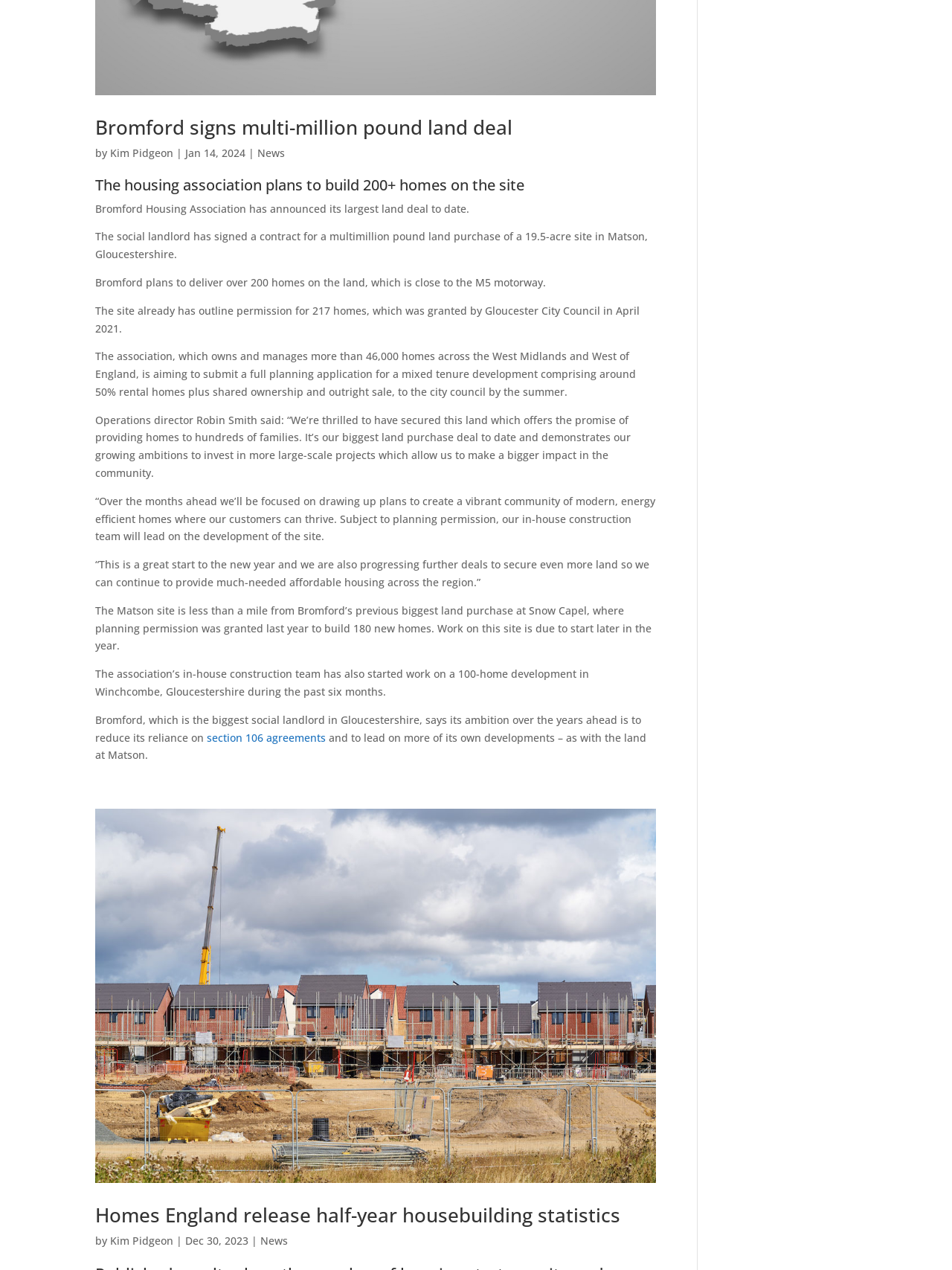Please look at the image and answer the question with a detailed explanation: What is the name of the housing association?

The name of the housing association is mentioned in the article as 'Bromford Housing Association' which is the main subject of the article.